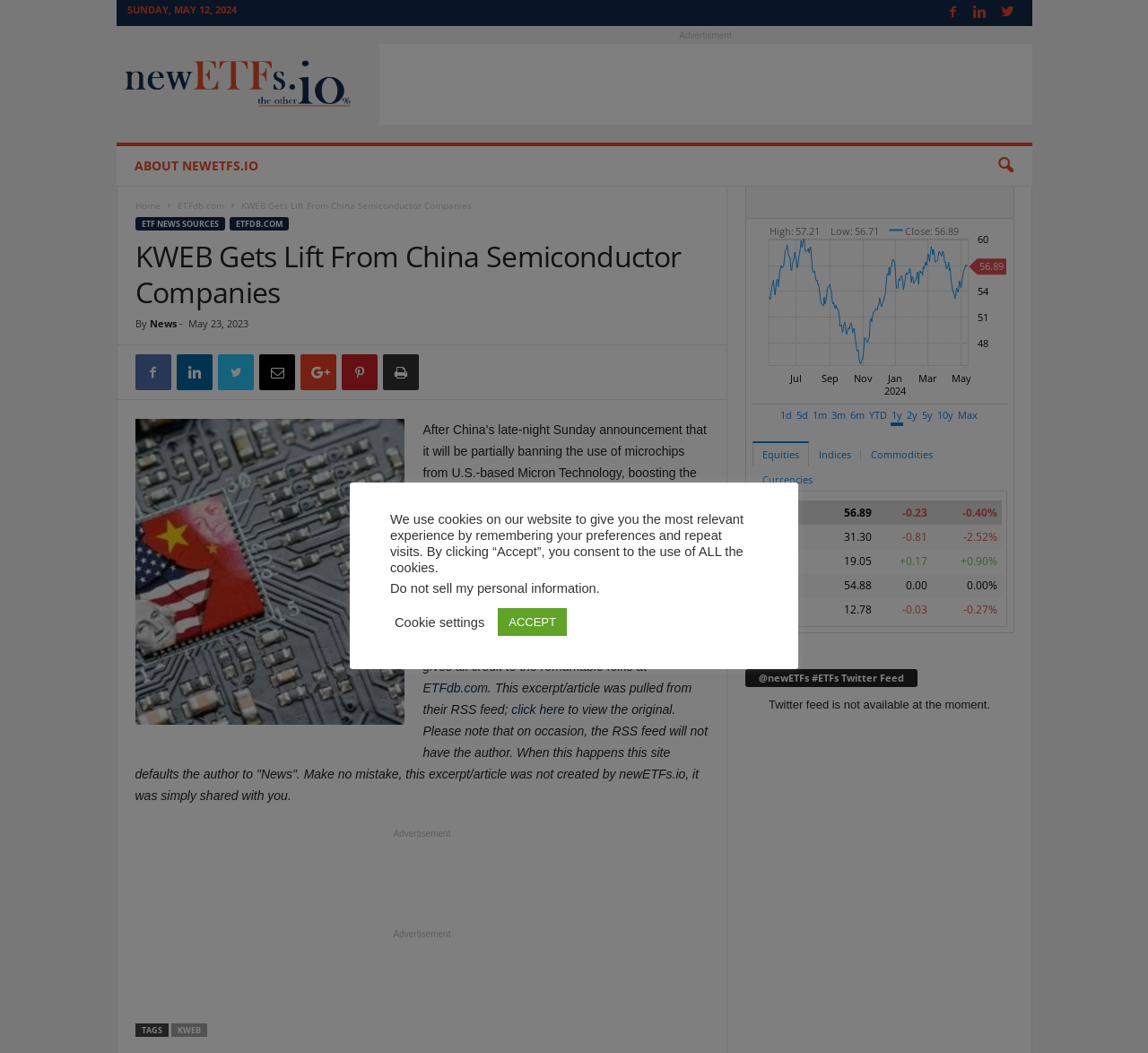Give a succinct answer to this question in a single word or phrase: 
What is the source of the article?

ETFdb.com